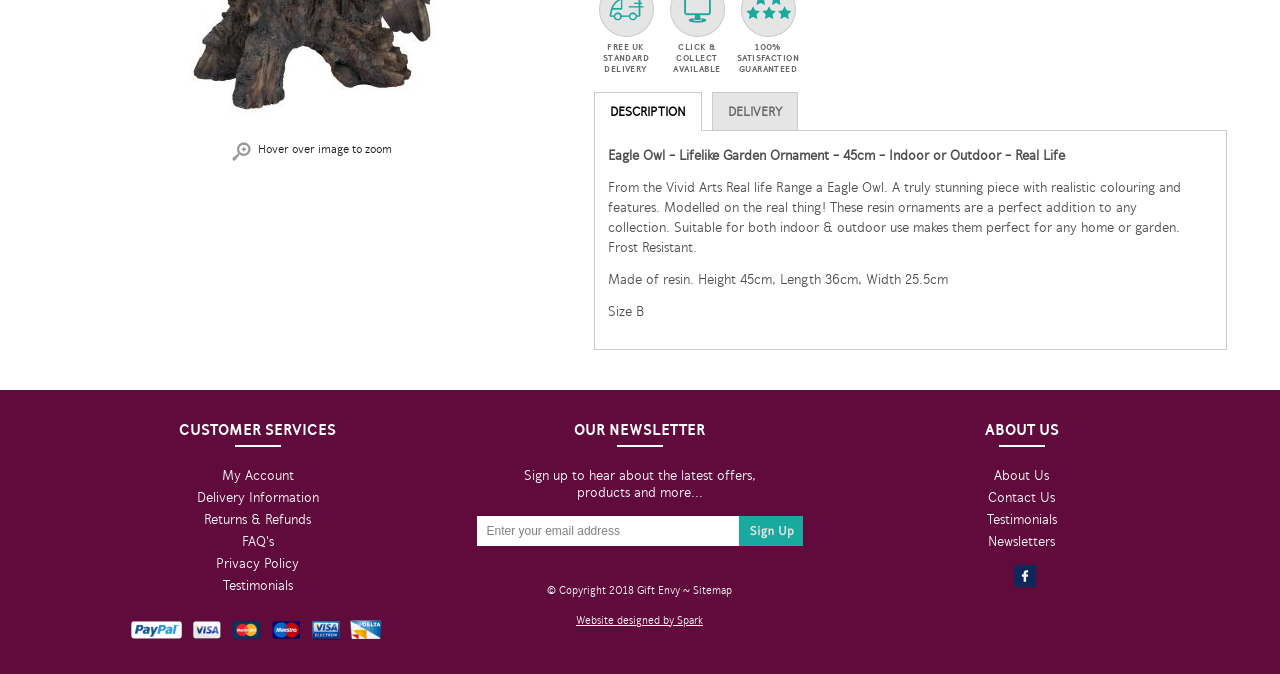Using the description: "Website designed by Spark", identify the bounding box of the corresponding UI element in the screenshot.

[0.45, 0.911, 0.549, 0.93]